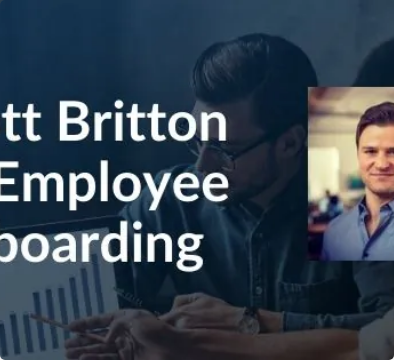What is Scott Britton's profession?
Refer to the image and give a detailed answer to the query.

The profile photograph of Scott Britton in the corner of the image, along with the context of the article, suggests that Scott Britton is the co-founder of a software company, which is focused on optimizing sales performance.